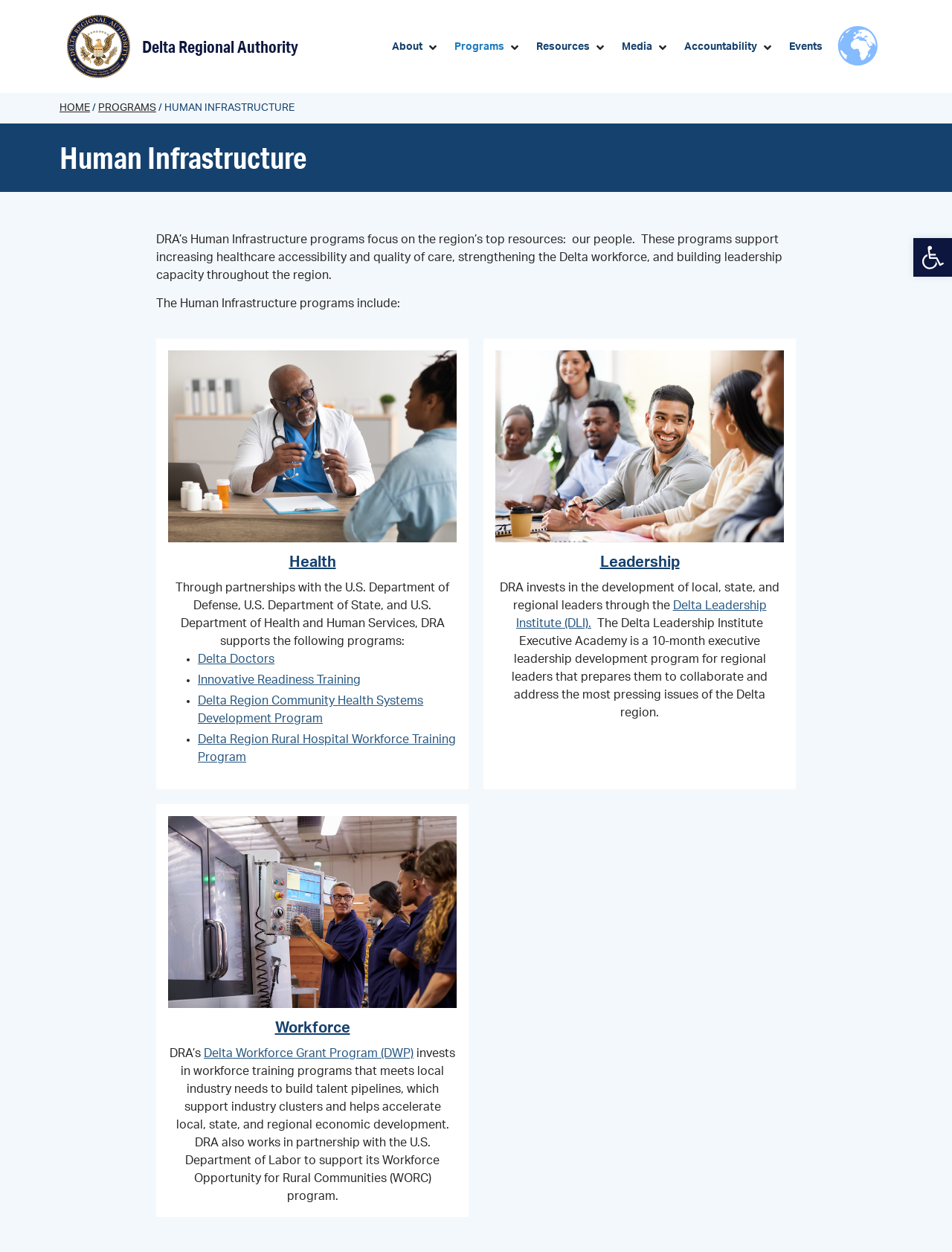What is the focus of DRA's Human Infrastructure programs?
Based on the screenshot, give a detailed explanation to answer the question.

Based on the webpage content, DRA's Human Infrastructure programs focus on the region's top resources, which are the people. This is stated in the paragraph that describes the Human Infrastructure programs.